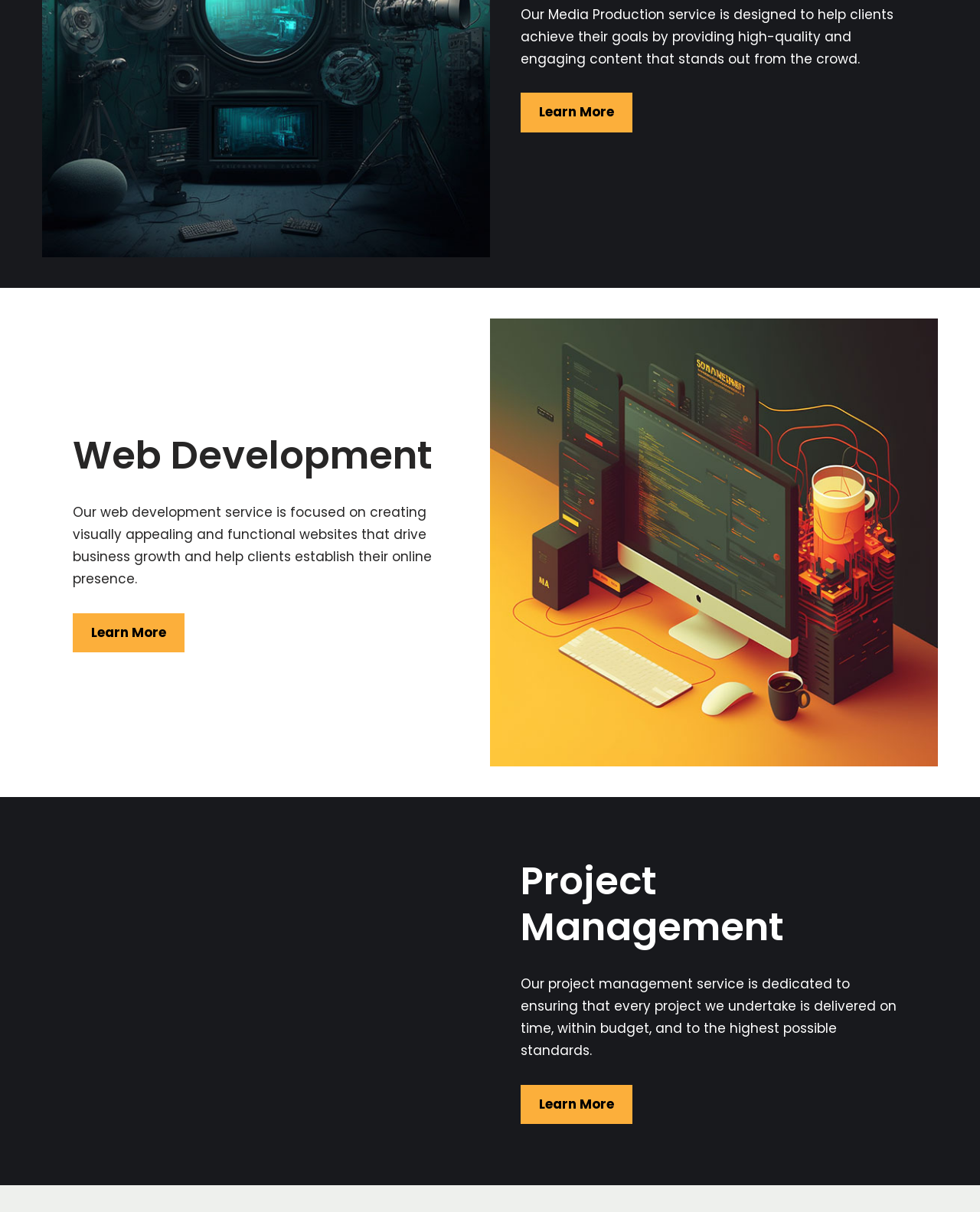How many services are mentioned on the webpage? Please answer the question using a single word or phrase based on the image.

Three